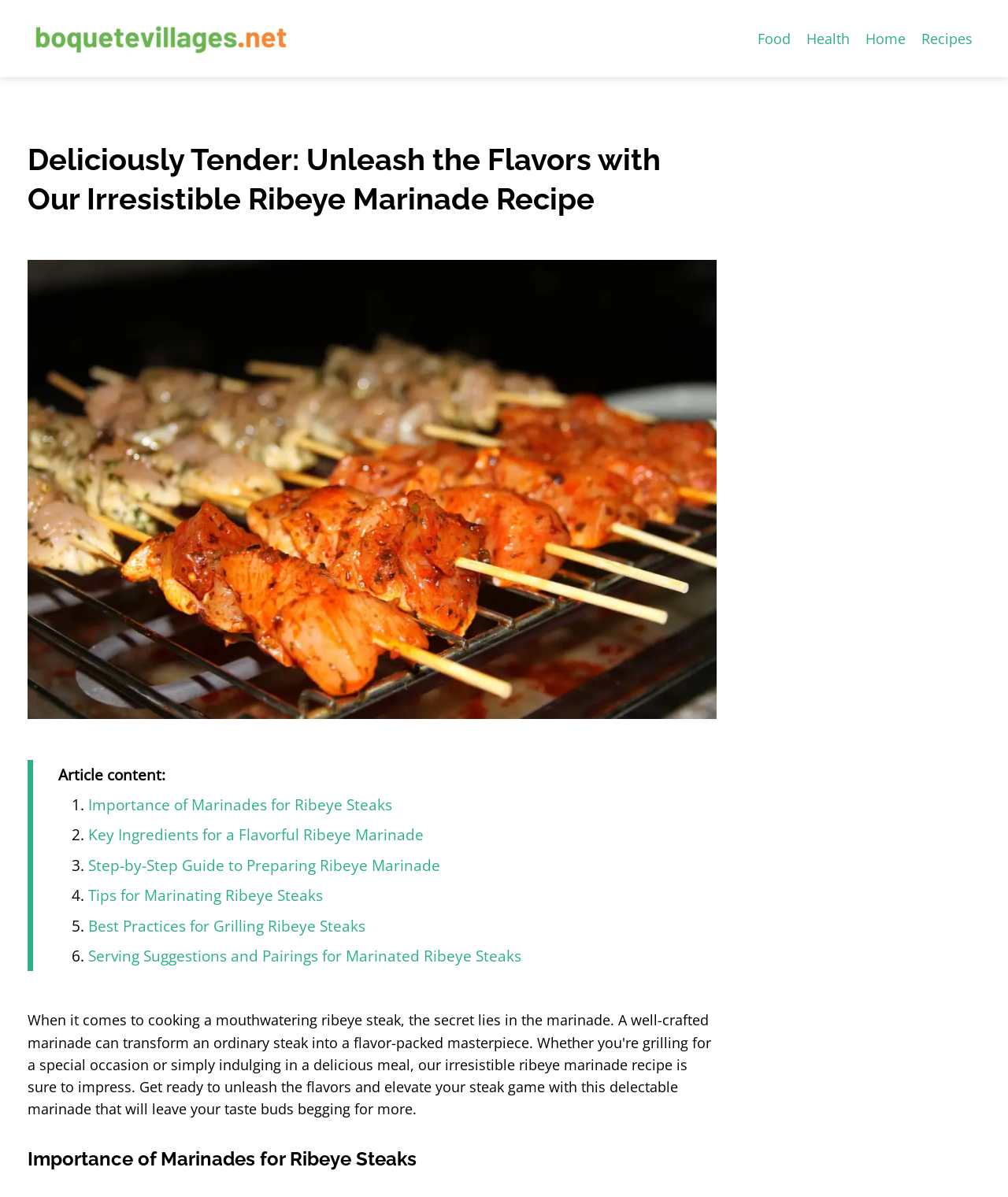Please identify the bounding box coordinates for the region that you need to click to follow this instruction: "Visit the 'boquetevillages.net' website".

[0.027, 0.023, 0.34, 0.039]